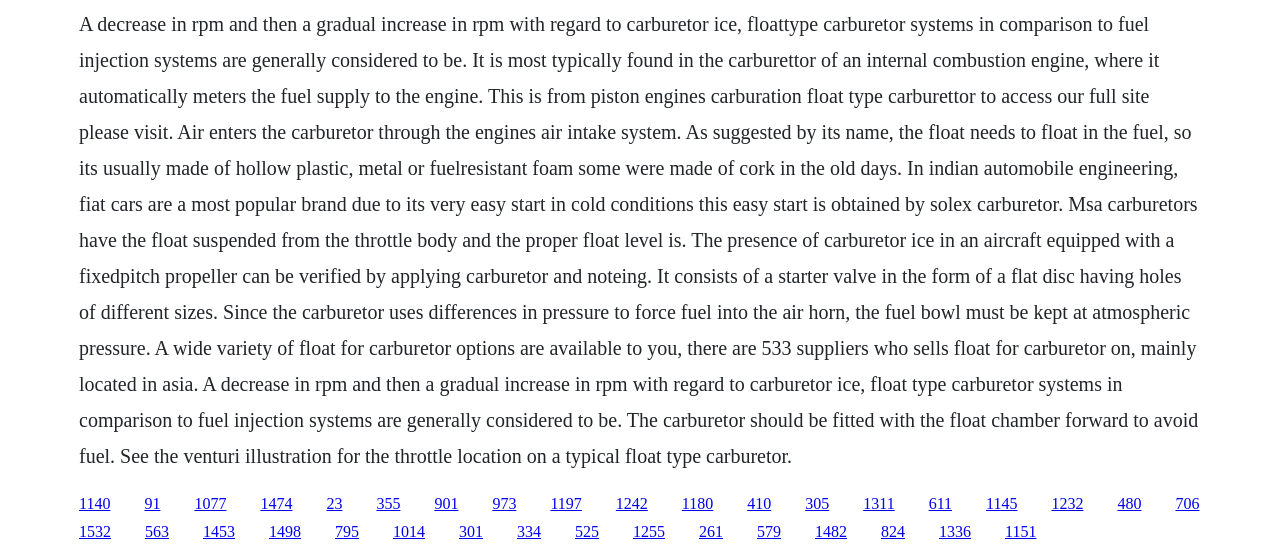What is the purpose of a float in a carburetor?
From the details in the image, answer the question comprehensively.

According to the text, the float needs to float in the fuel, so it's usually made of hollow plastic, metal, or fuel-resistant foam. This suggests that the purpose of the float is to float in the fuel, allowing it to meter the fuel supply to the engine.